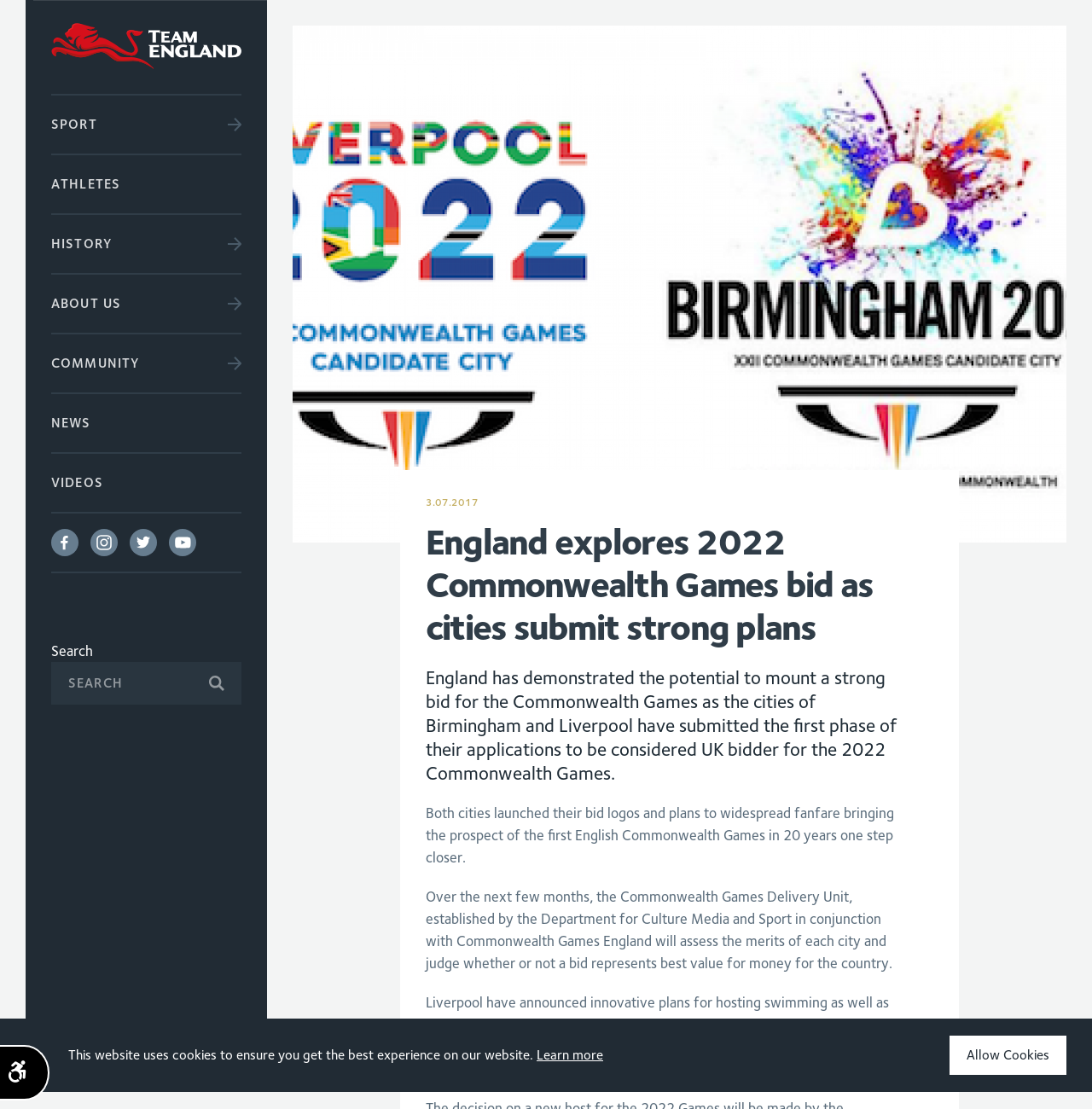Please determine the bounding box coordinates of the element to click in order to execute the following instruction: "Click on Commonwealth Games England". The coordinates should be four float numbers between 0 and 1, specified as [left, top, right, bottom].

[0.047, 0.0, 0.221, 0.085]